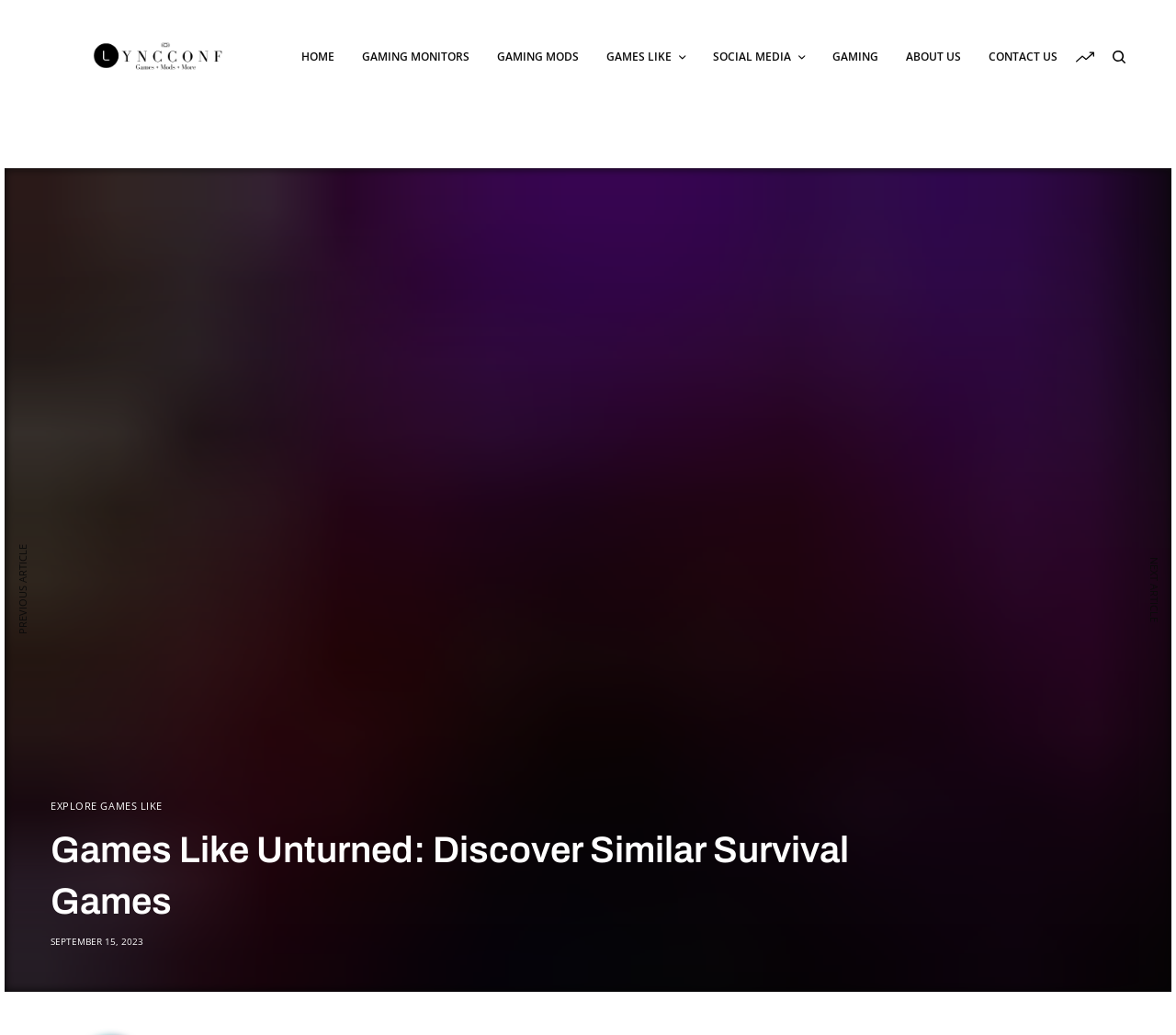Find the bounding box coordinates of the clickable region needed to perform the following instruction: "explore games like". The coordinates should be provided as four float numbers between 0 and 1, i.e., [left, top, right, bottom].

[0.043, 0.774, 0.138, 0.784]